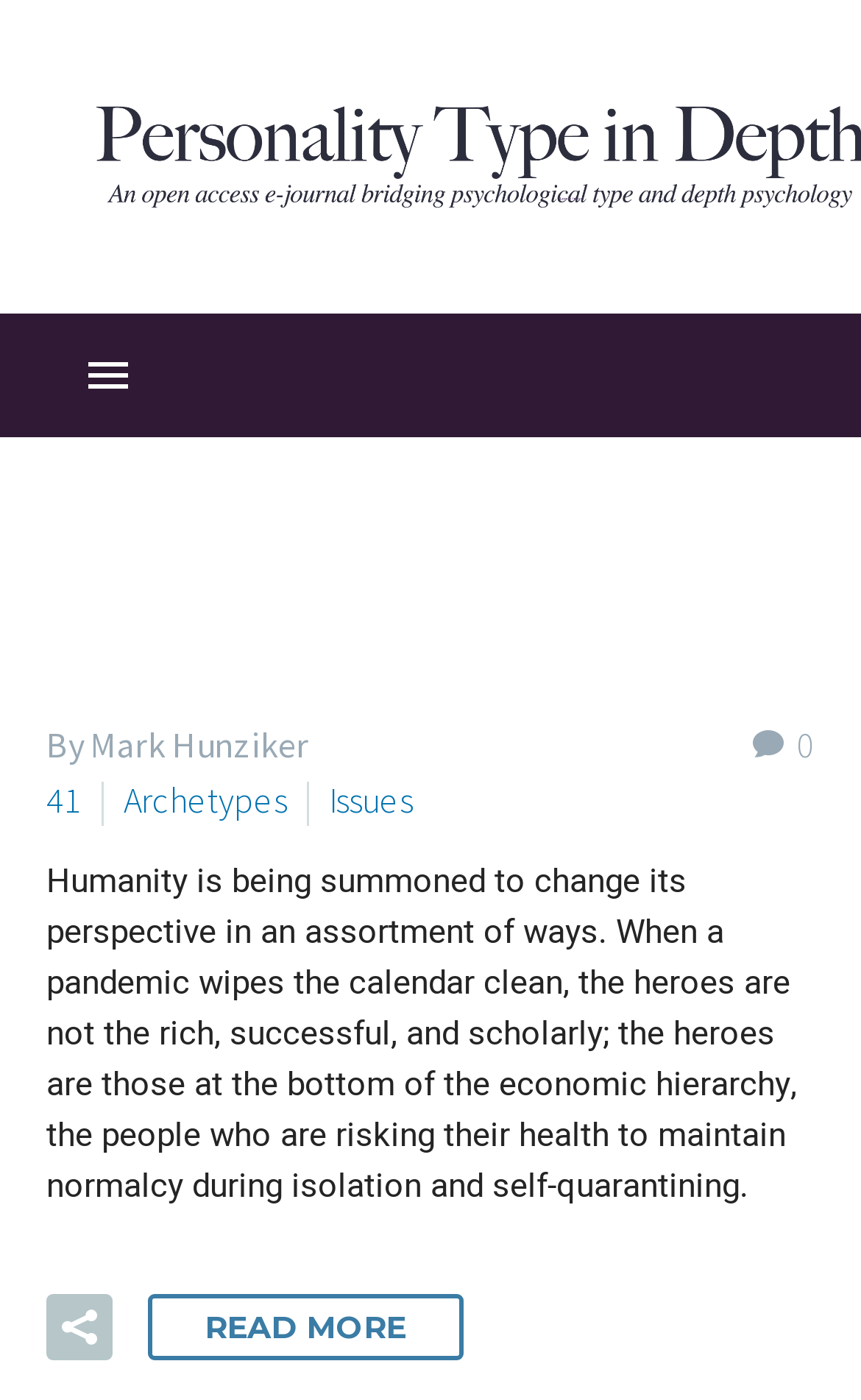Identify the bounding box coordinates of the region that should be clicked to execute the following instruction: "Subscribe for free".

[0.0, 0.842, 1.0, 0.925]